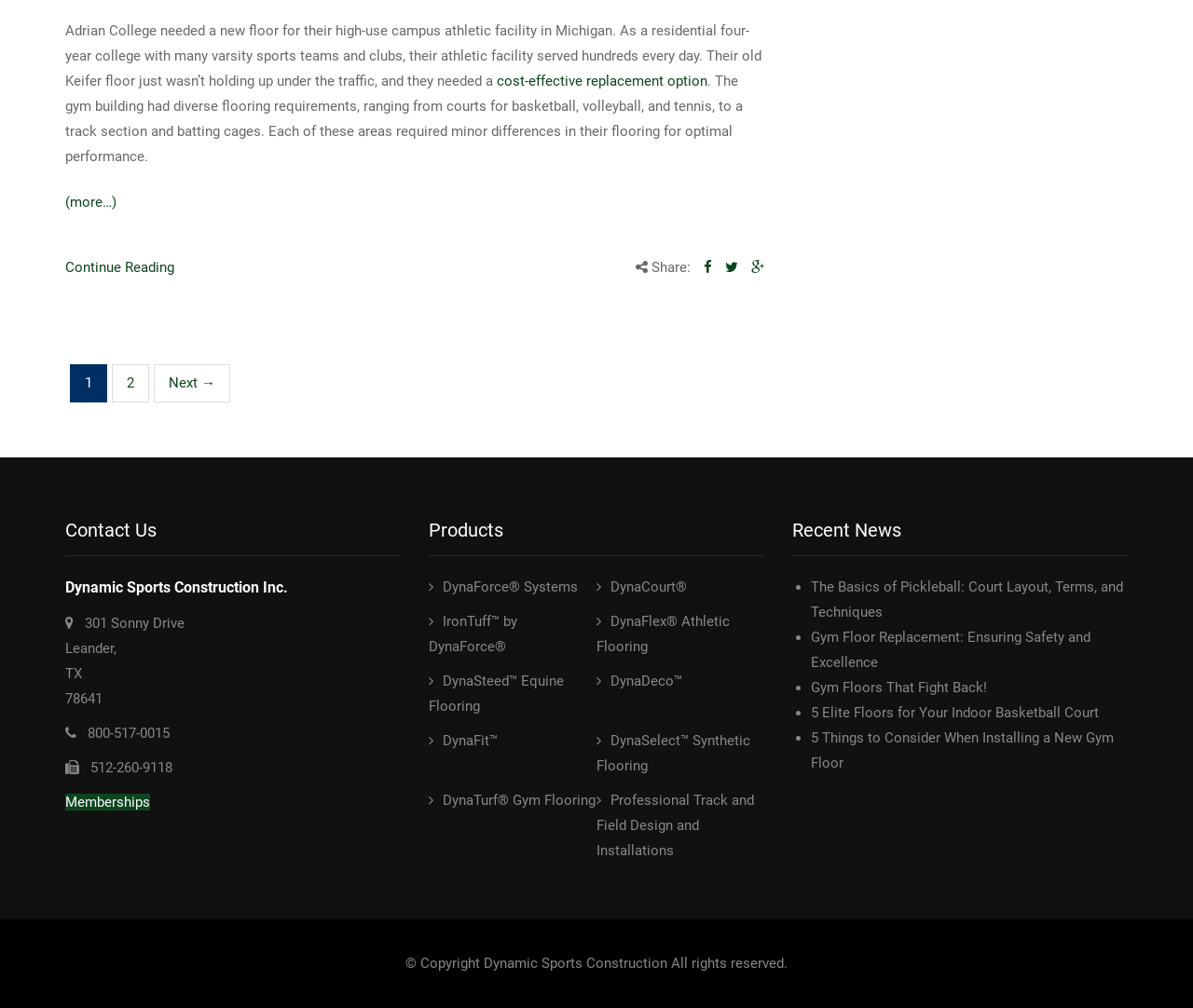What is the company name?
Based on the image, give a concise answer in the form of a single word or short phrase.

Dynamic Sports Construction Inc.